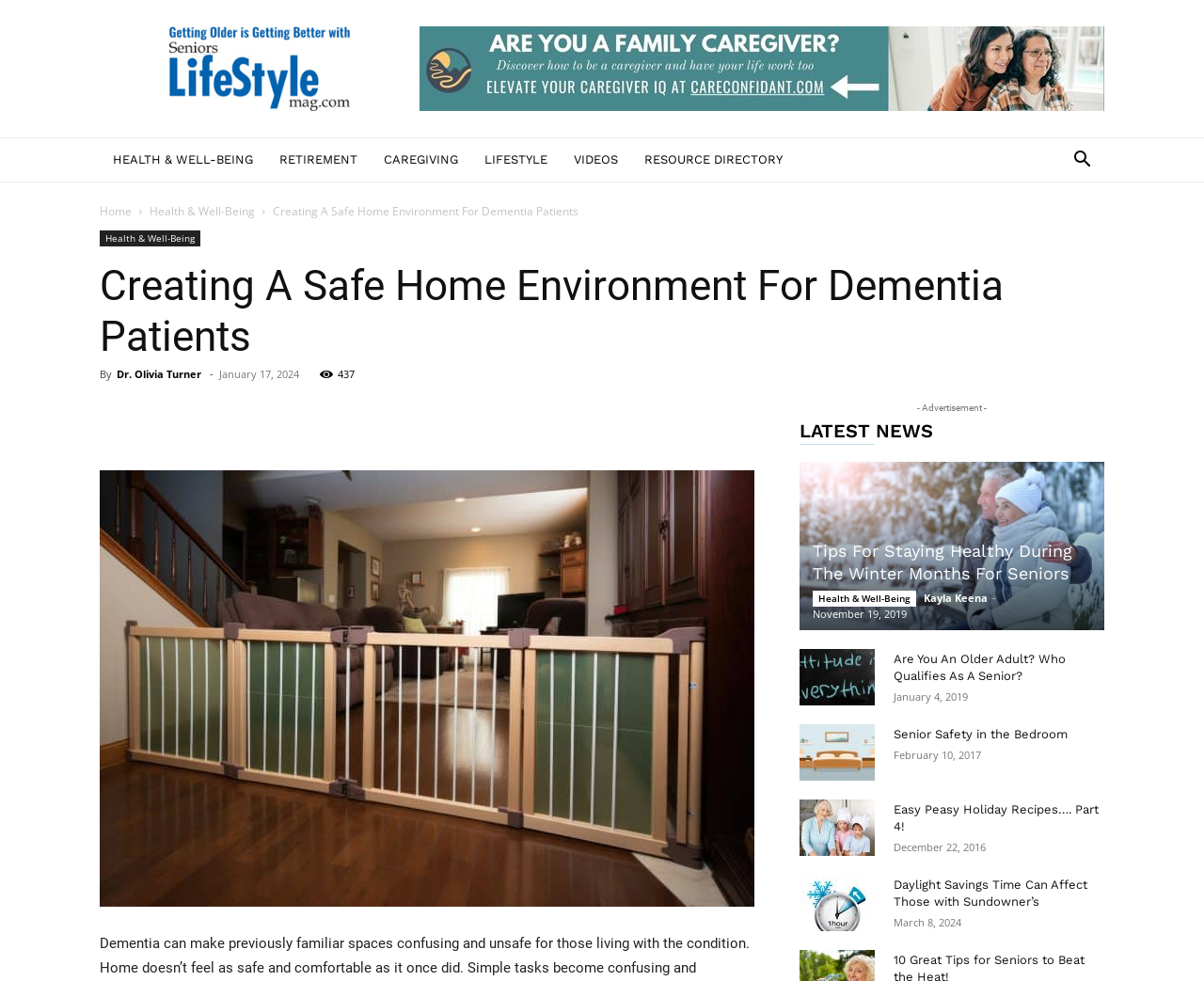Locate the bounding box coordinates of the segment that needs to be clicked to meet this instruction: "Click on 'HEALTH & WELL-BEING'".

[0.083, 0.14, 0.221, 0.186]